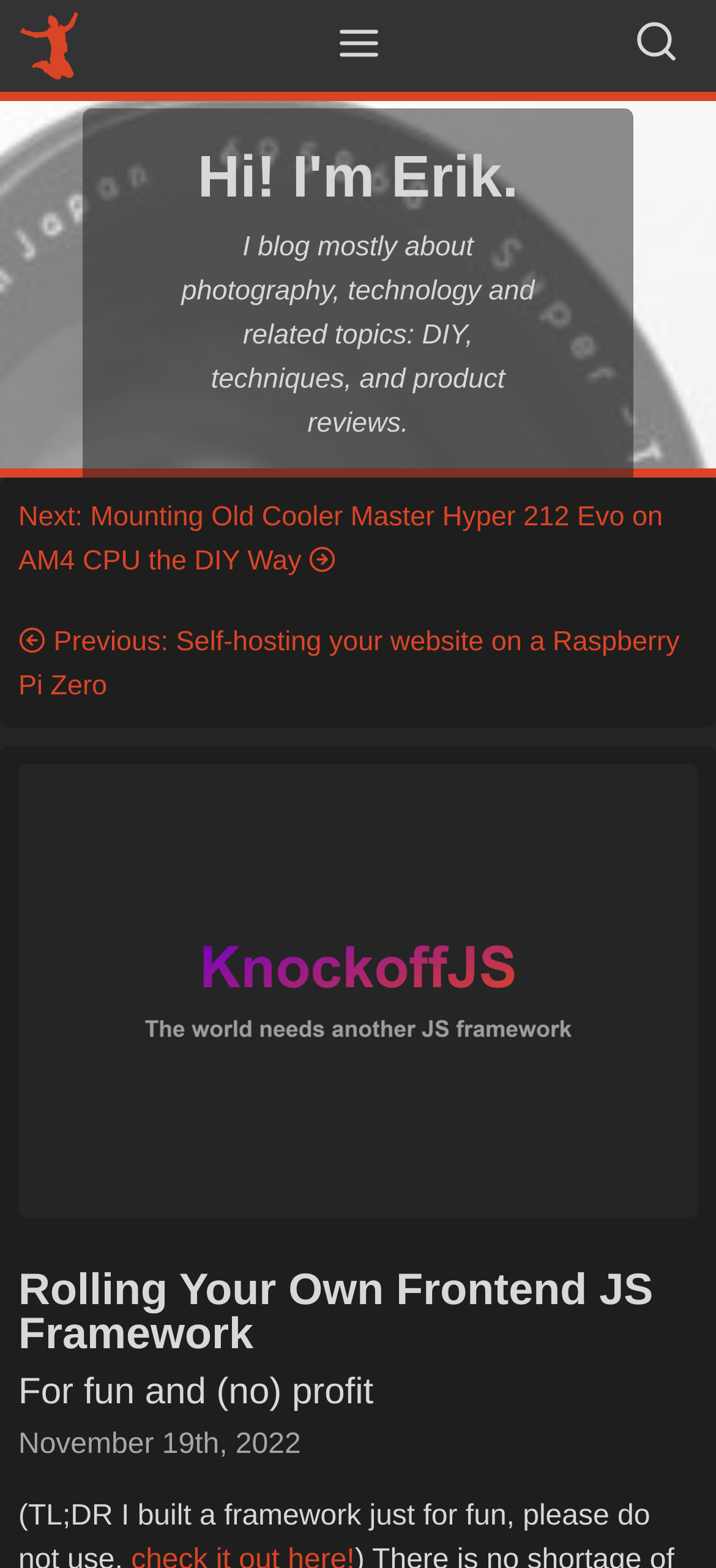What is the topic of the blog?
Please answer the question with a detailed and comprehensive explanation.

The topic of the blog is mentioned in the heading 'I blog mostly about photography, technology and related topics: DIY, techniques, and product reviews.' which provides an overview of the blog's content.